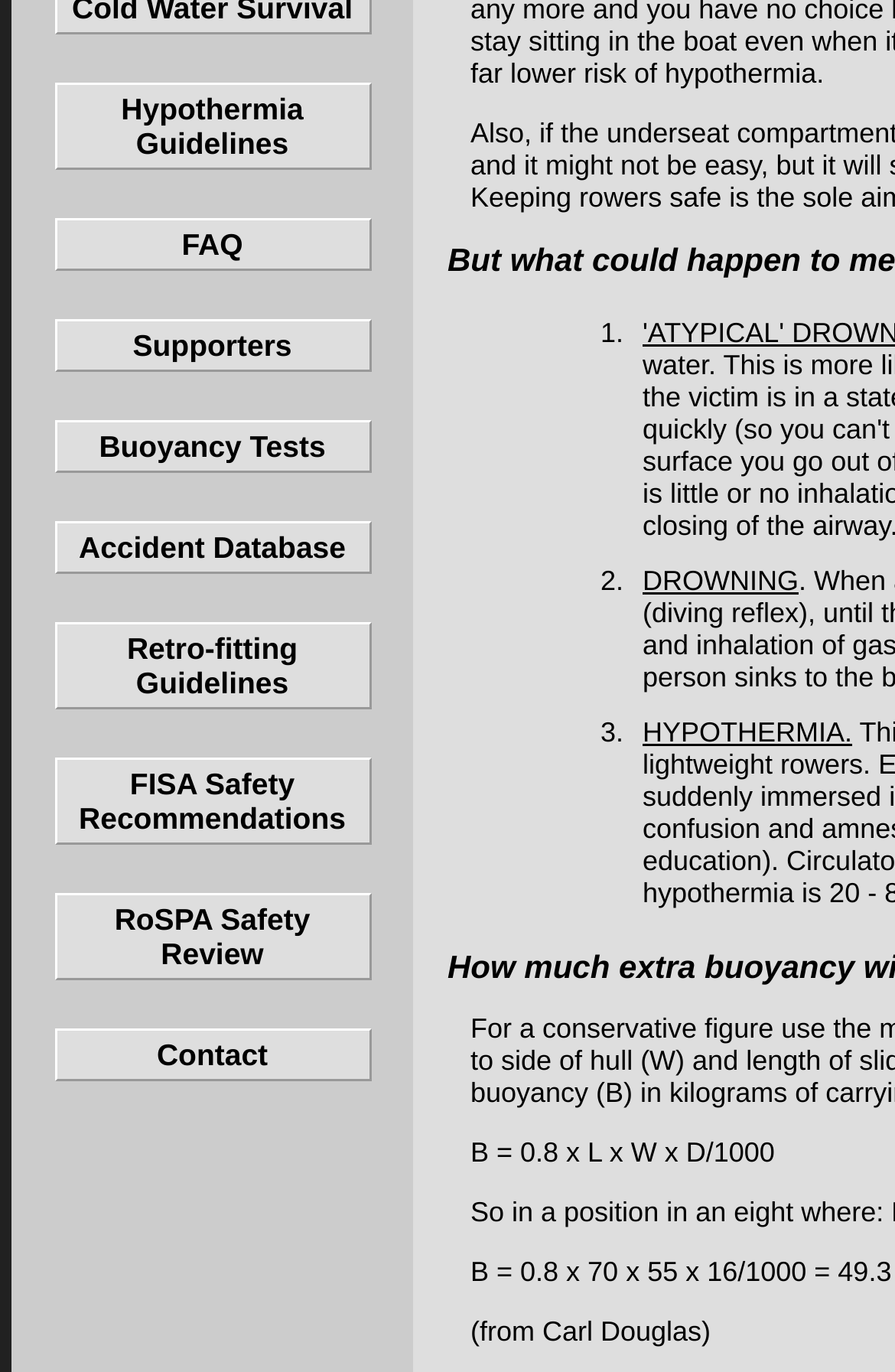Show the bounding box coordinates for the HTML element described as: "FAQ".

[0.06, 0.158, 0.414, 0.197]